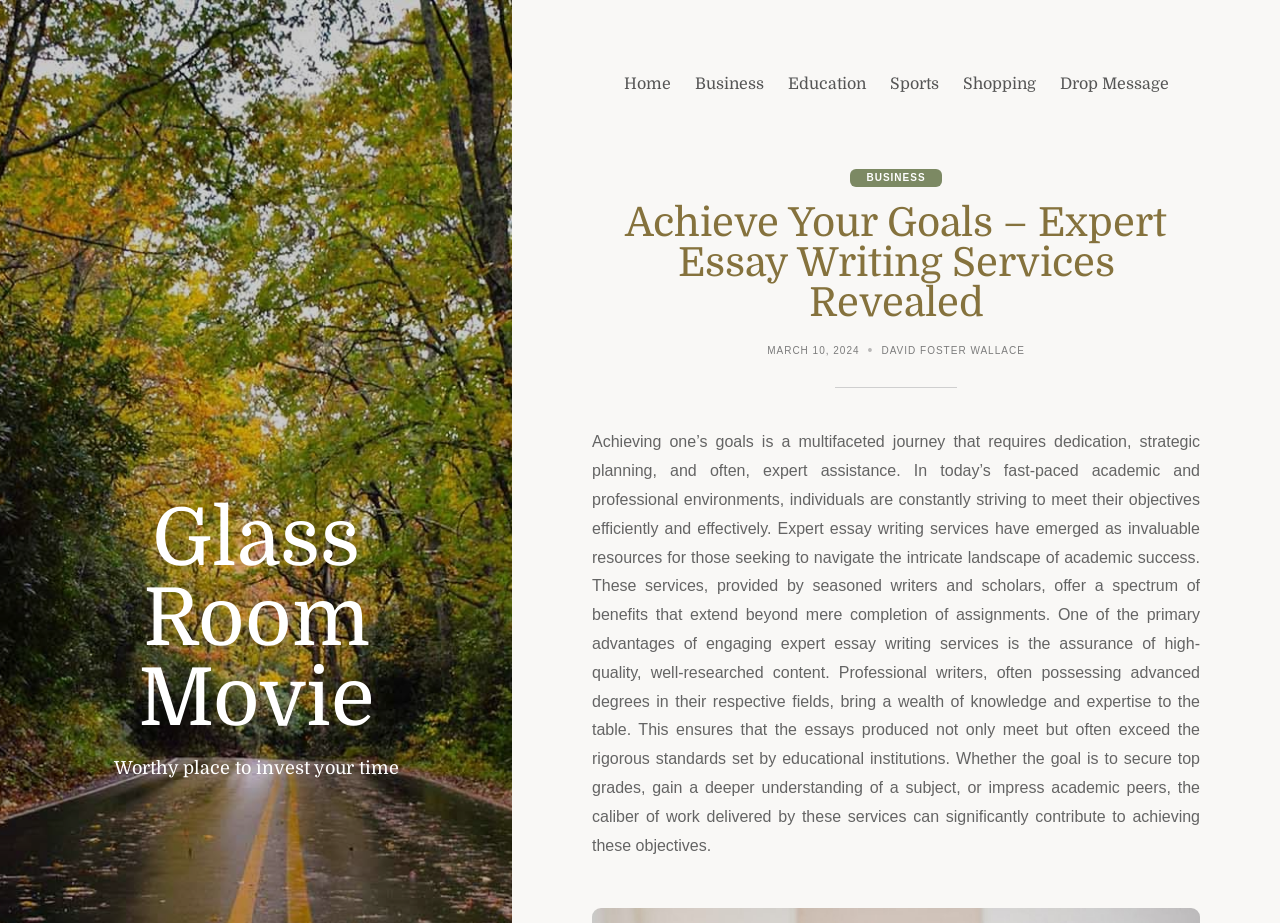Using the element description: "Drop Message", determine the bounding box coordinates for the specified UI element. The coordinates should be four float numbers between 0 and 1, [left, top, right, bottom].

[0.828, 0.069, 0.913, 0.114]